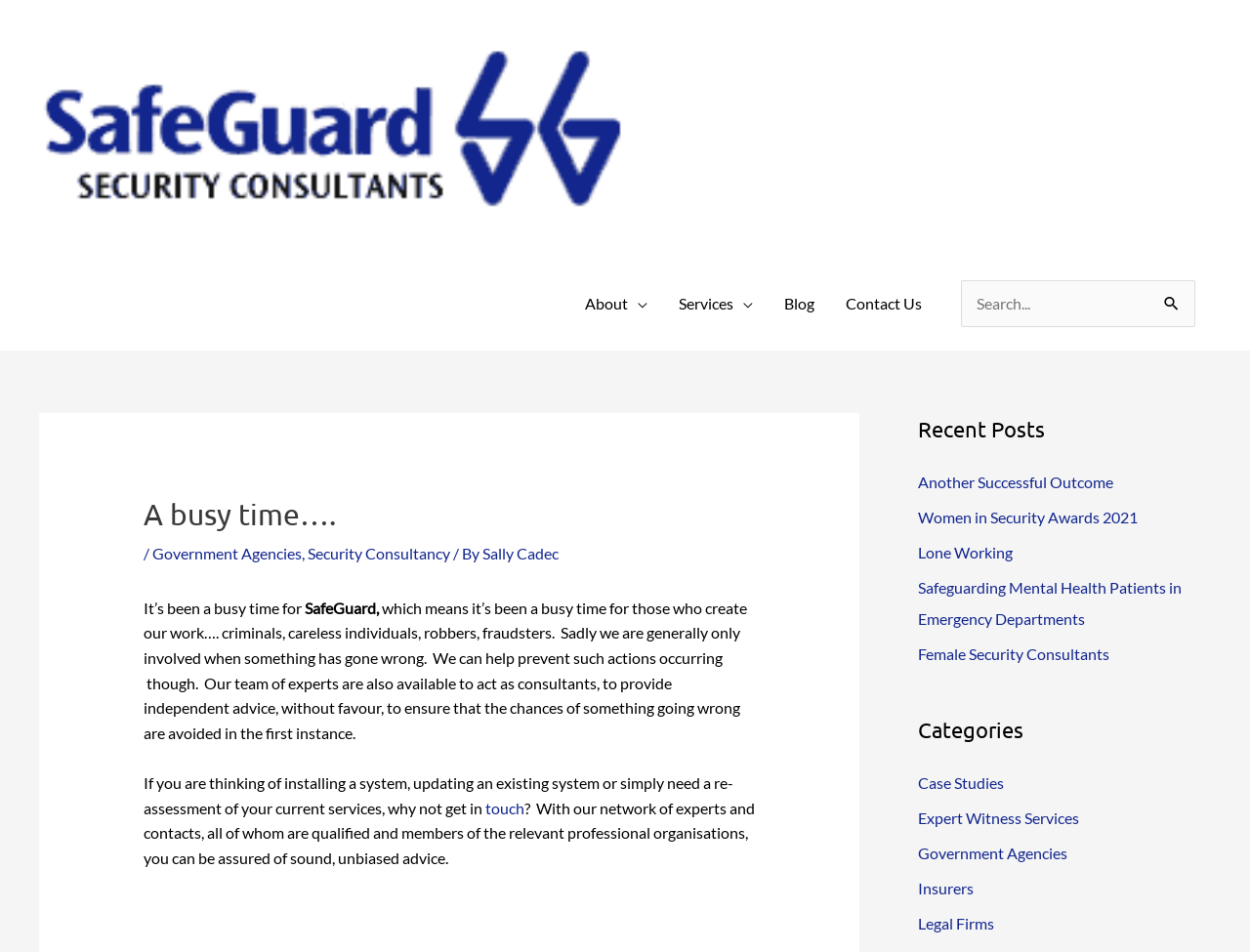Return the bounding box coordinates of the UI element that corresponds to this description: "alt="Safeguard Security Consultants Limited"". The coordinates must be given as four float numbers in the range of 0 and 1, [left, top, right, bottom].

[0.031, 0.139, 0.5, 0.159]